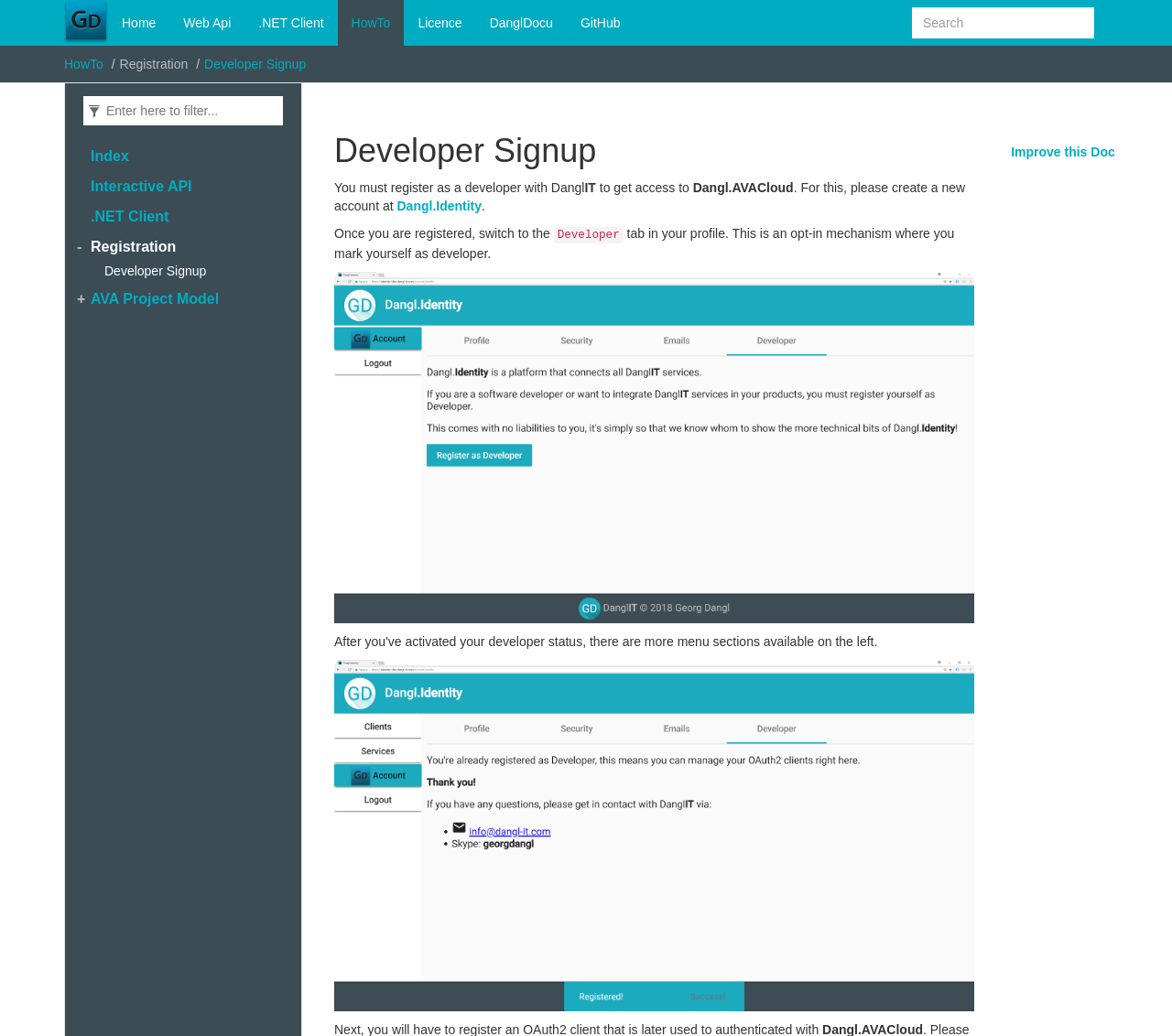Based on the image, provide a detailed response to the question:
Where can I create a new account?

The webpage instructs users to create a new account at Dangl.Identity, which is linked in the text 'For this, please create a new account at Dangl.Identity.'